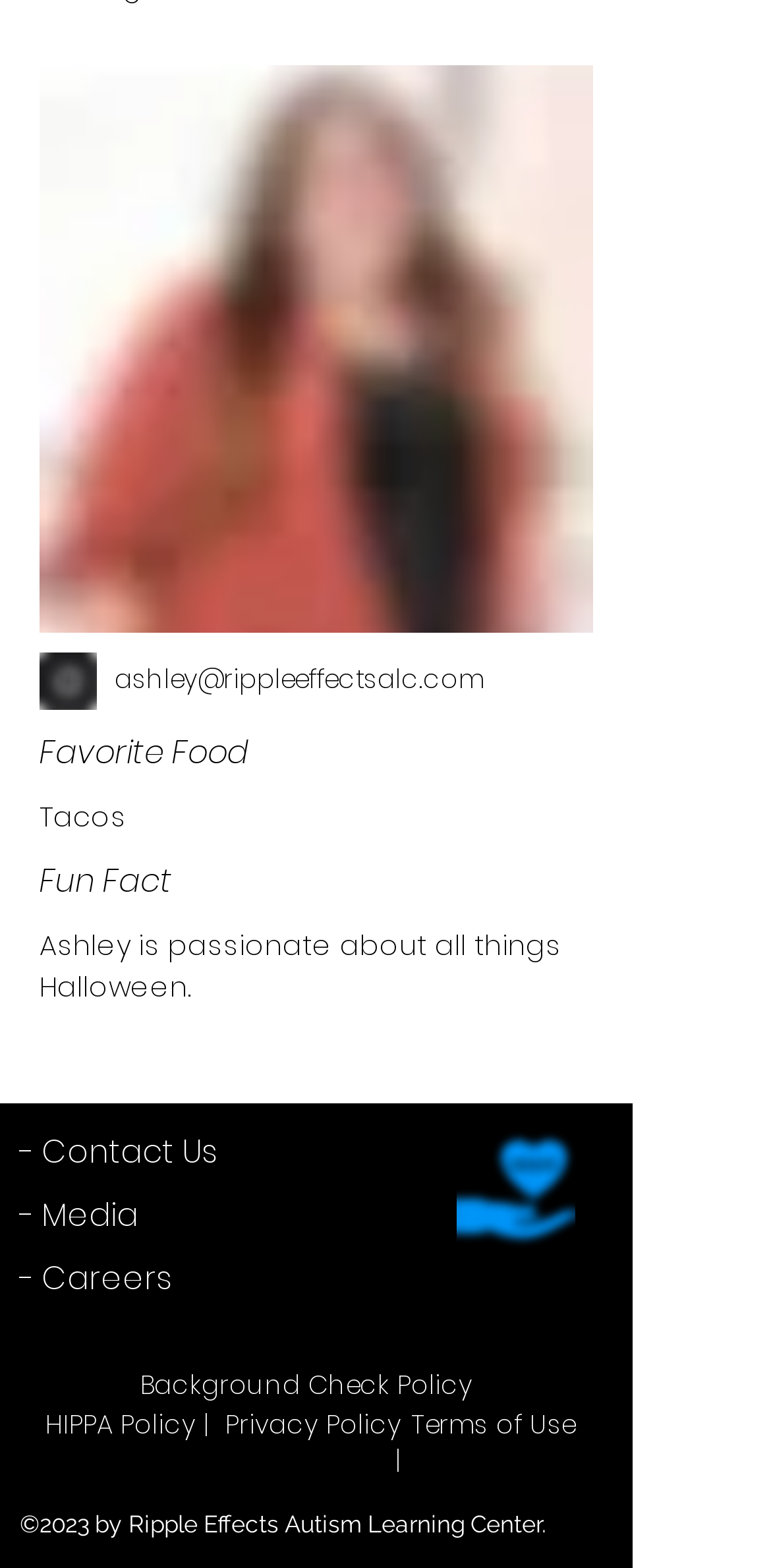Determine the bounding box coordinates for the clickable element required to fulfill the instruction: "Visit Ripple Effects Autism Learning Center's Facebook page". Provide the coordinates as four float numbers between 0 and 1, i.e., [left, top, right, bottom].

[0.231, 0.836, 0.282, 0.861]